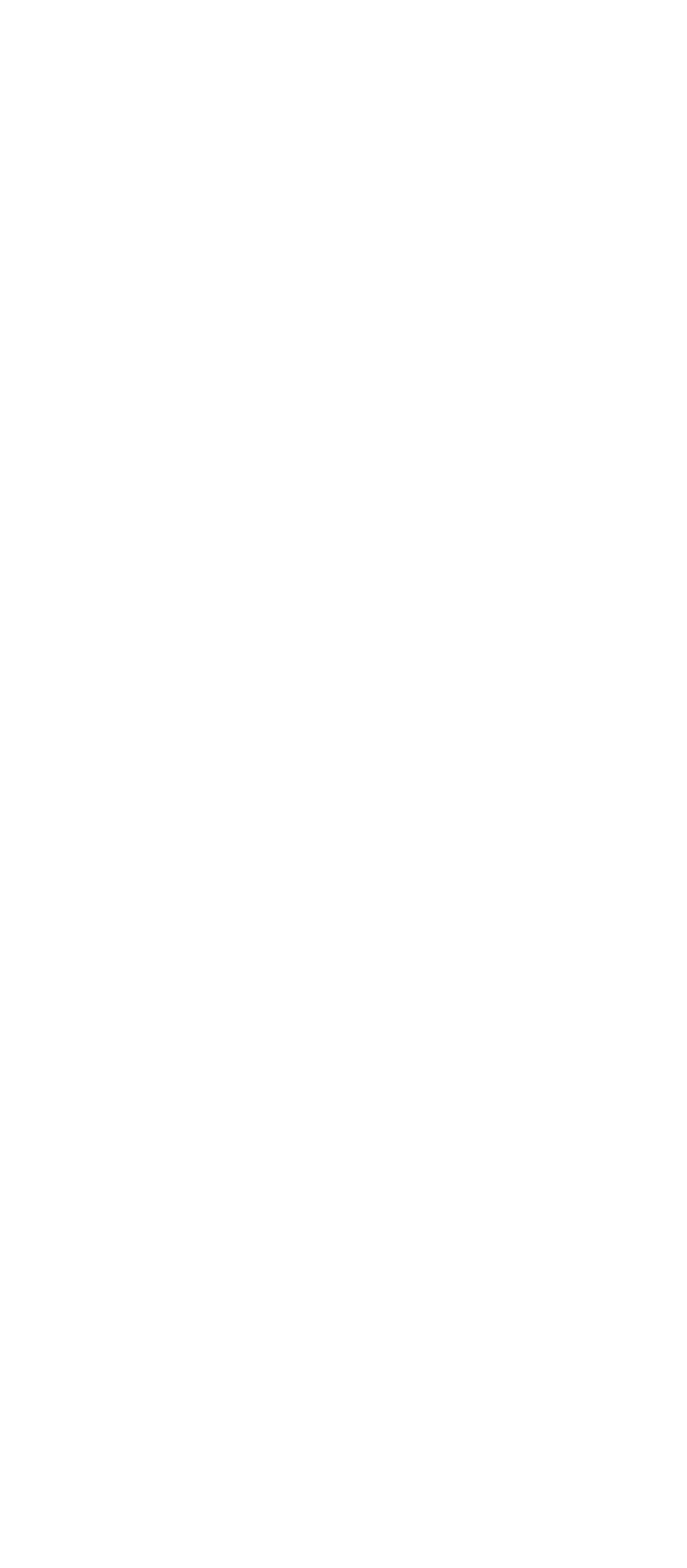Could you locate the bounding box coordinates for the section that should be clicked to accomplish this task: "Call +86-578-7218591".

[0.062, 0.733, 0.969, 0.766]